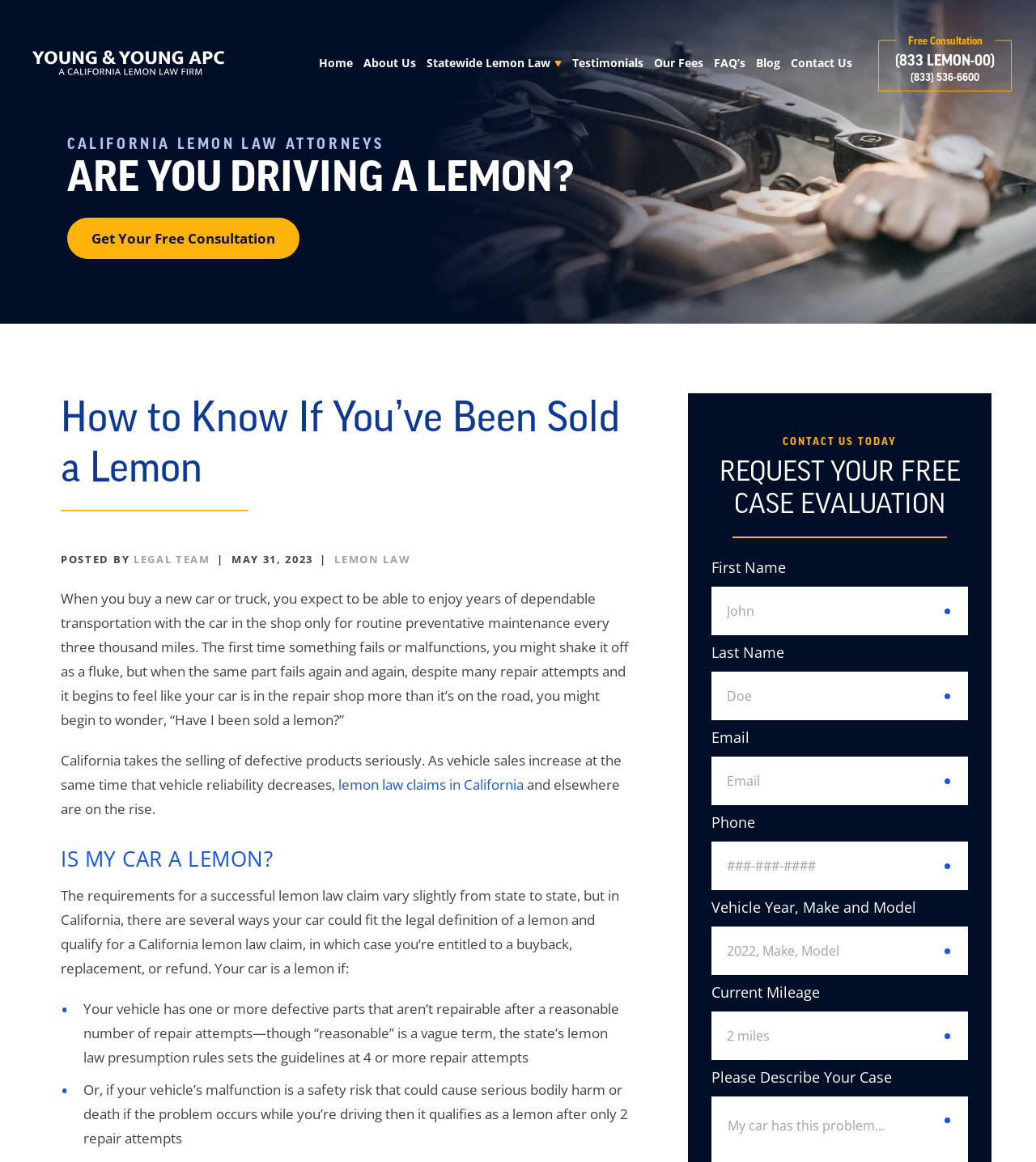Could you find the bounding box coordinates of the clickable area to complete this instruction: "Contact us today"?

[0.755, 0.375, 0.866, 0.384]